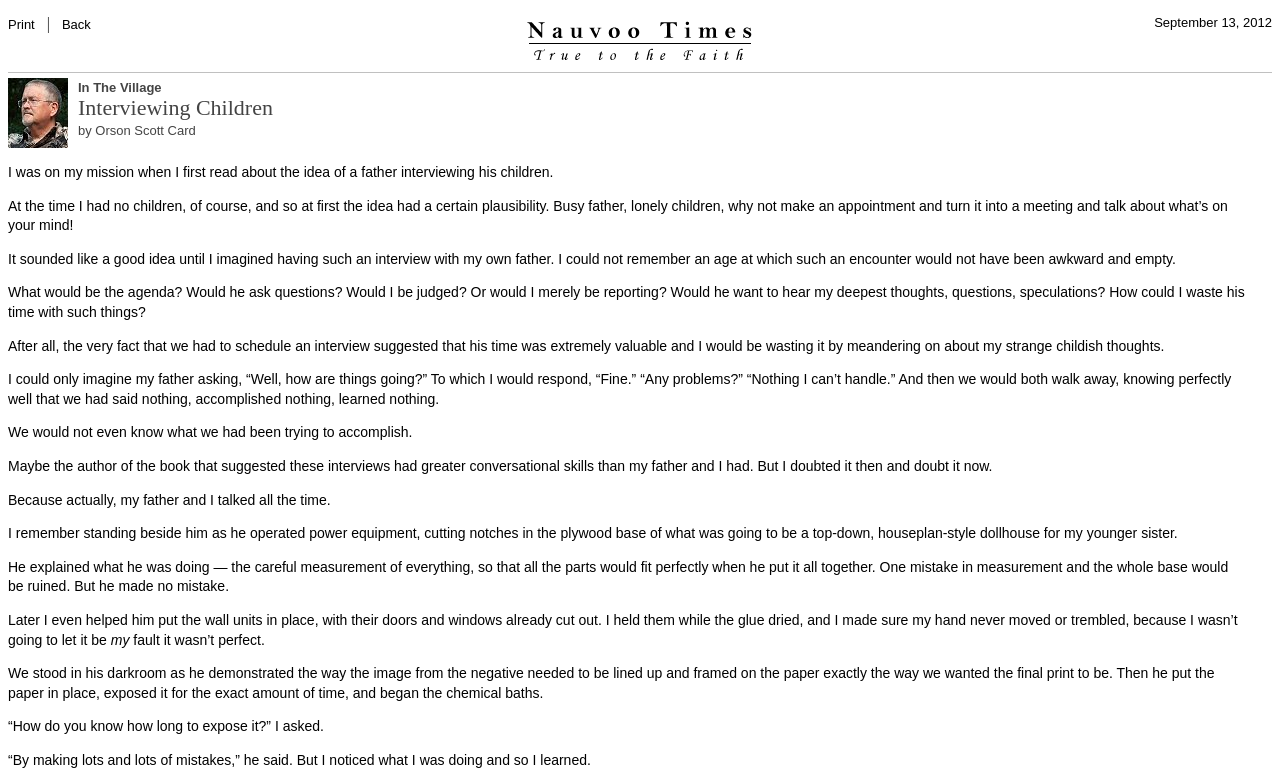What is the author of the book mentioned in the article?
Offer a detailed and exhaustive answer to the question.

I found the author's name by reading the article, which mentions 'Orson Scott Card' as the author of the book that suggested interviewing children.